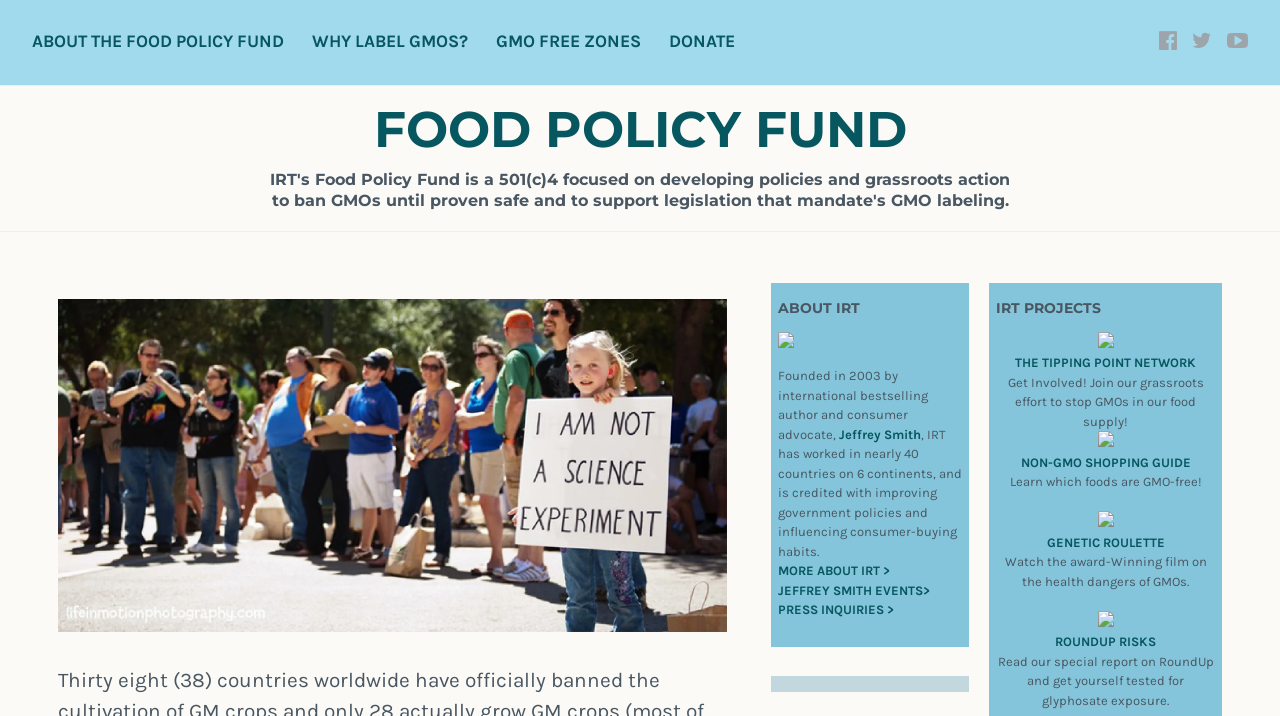Provide a short answer to the following question with just one word or phrase: What is the name of the award-winning film?

Genetic Roulette